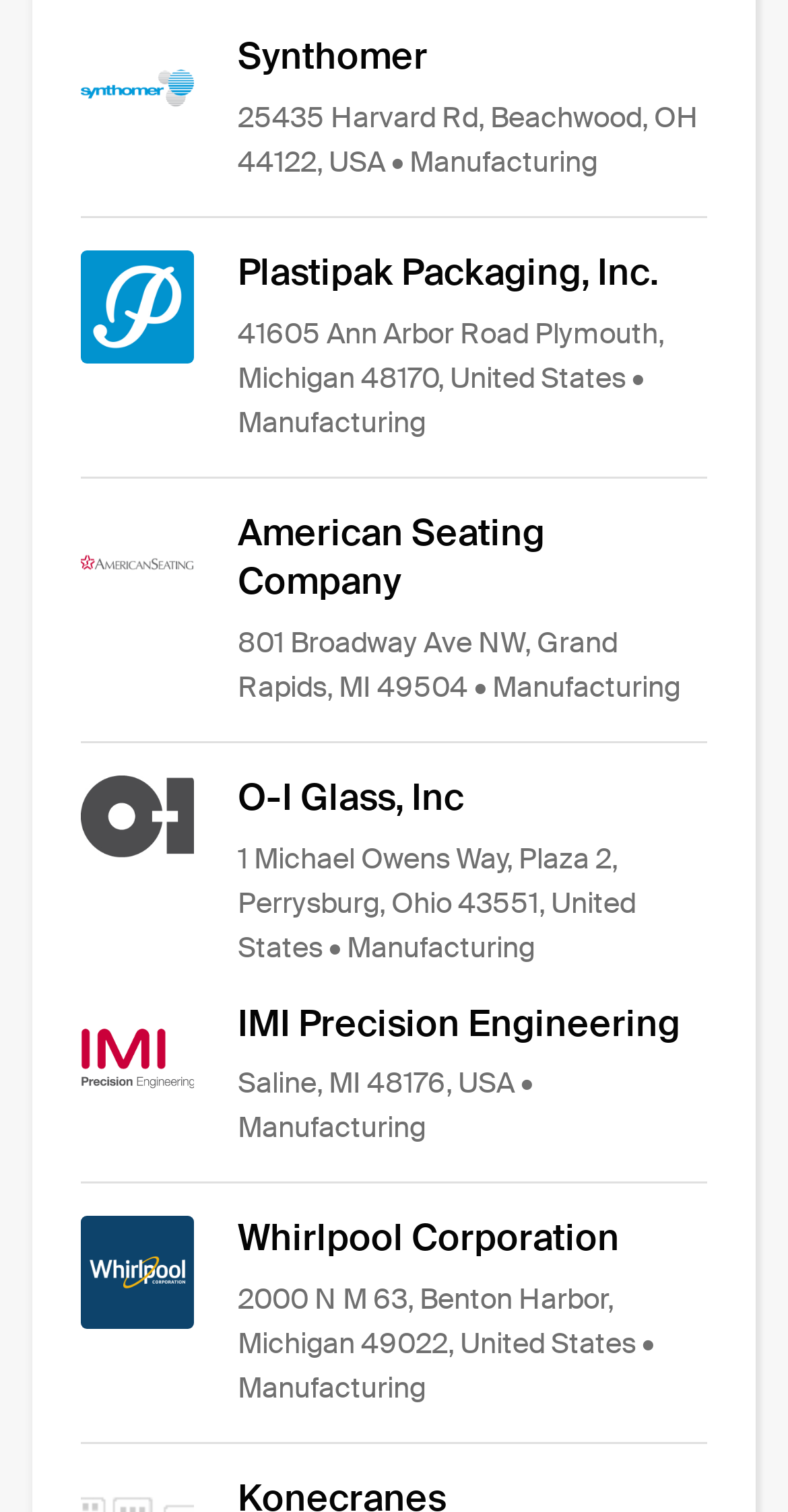How many companies are listed on this webpage?
Using the image, give a concise answer in the form of a single word or short phrase.

5